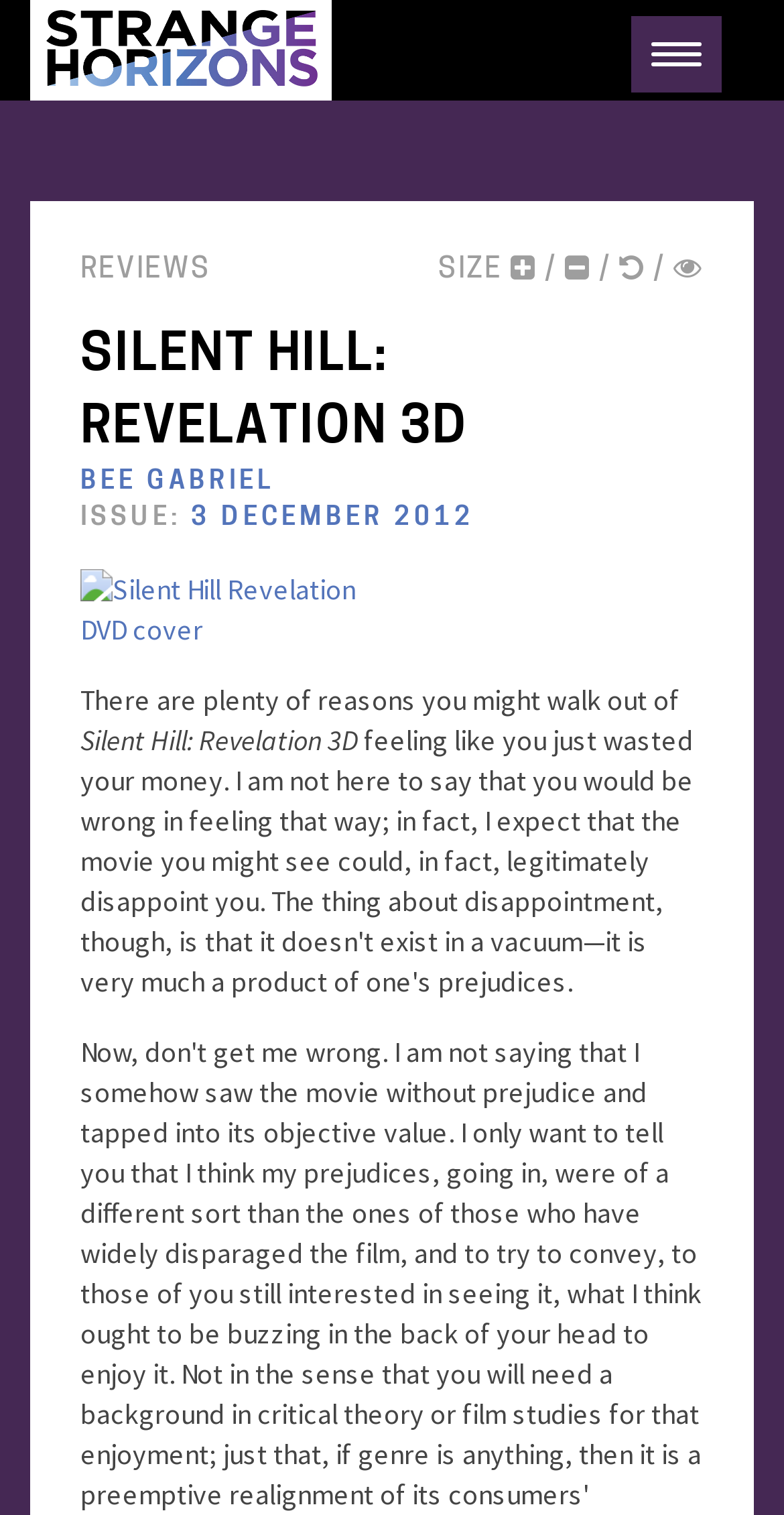Generate a comprehensive description of the webpage.

The webpage is a review of the movie "Silent Hill: Revelation 3D" by Bee Gabriel, published on Strange Horizons. At the top, there is a button on the right side, and a link with an accompanying image on the left side. Below this, there are several links and text elements arranged horizontally, including a "REVIEWS" link, a "SIZE" label, a forward slash, and a link to the movie title. 

Further down, there is a link to the author's name, "BEE GABRIEL", and a label "ISSUE:" followed by a link to the publication date, "3 DECEMBER 2012". Below this, there is a link to the "Silent Hill Revelation DVD cover" with an accompanying image of the DVD cover. 

The main content of the review starts with a paragraph of text, "There are plenty of reasons you might walk out of...", followed by another mention of the movie title, "Silent Hill: Revelation 3D".